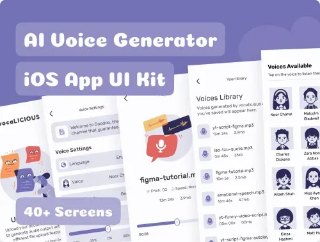Answer the following inquiry with a single word or phrase:
What is the purpose of the UI kit?

Streamline voice-centric app development